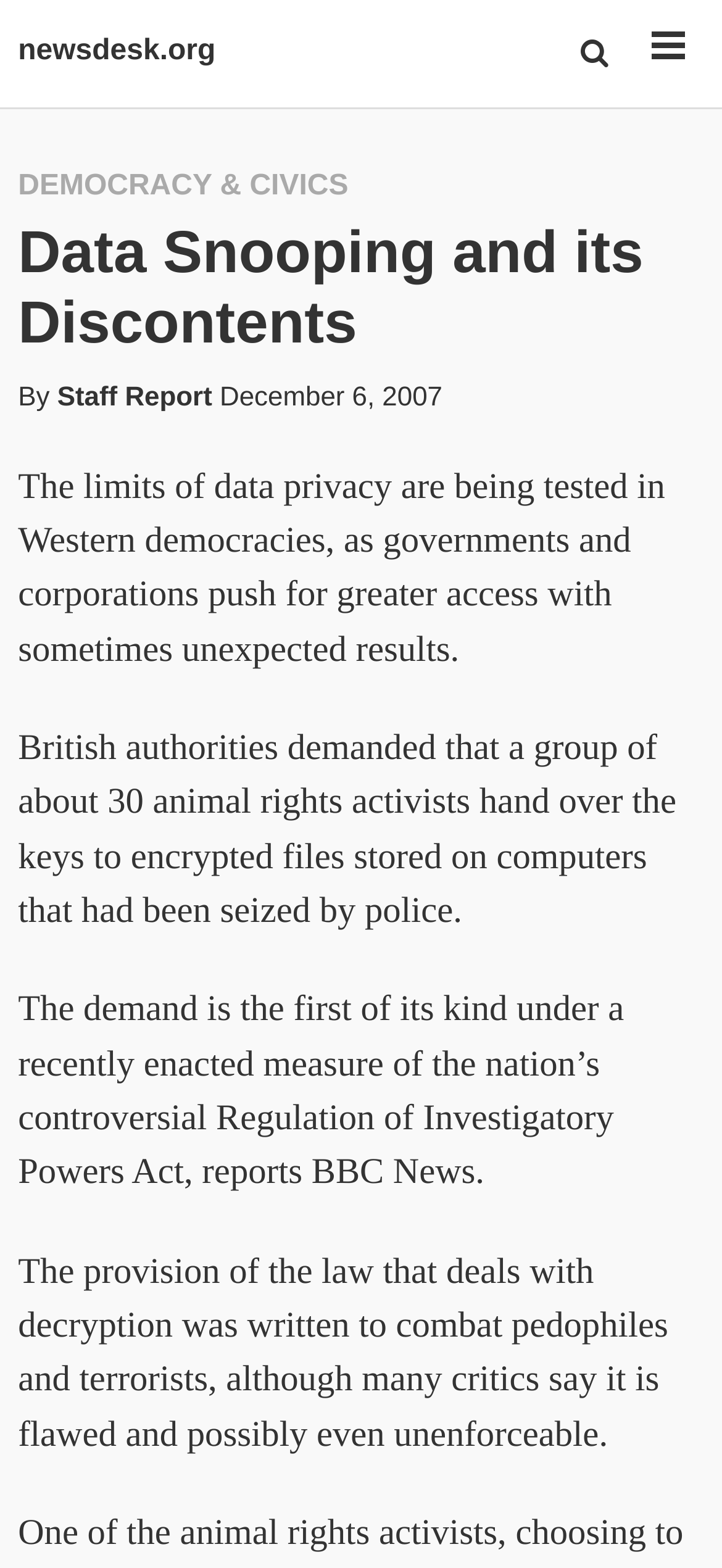What is the purpose of the decryption provision in the law?
From the screenshot, supply a one-word or short-phrase answer.

To combat pedophiles and terrorists